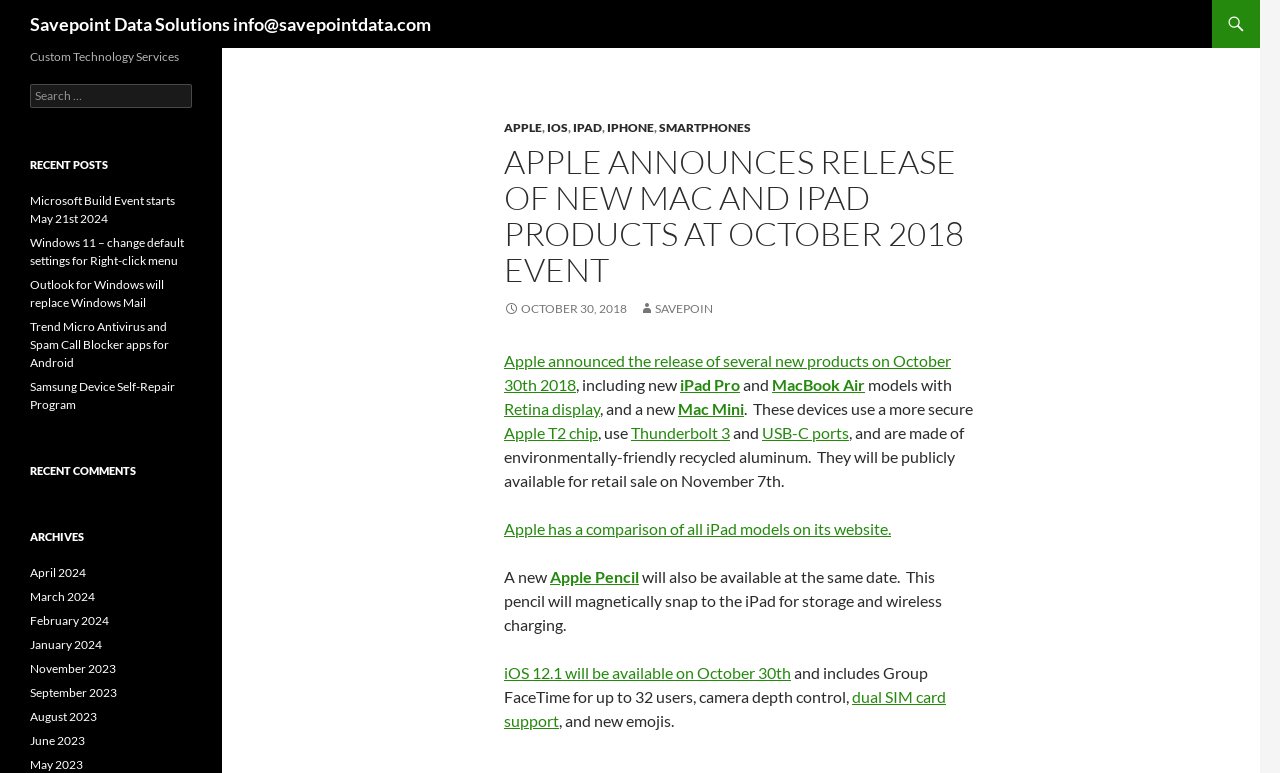Refer to the image and provide an in-depth answer to the question:
How many users can participate in Group FaceTime?

The article mentions that iOS 12.1 will be available on October 30th and includes Group FaceTime for up to 32 users, which is a new feature of the iOS update.